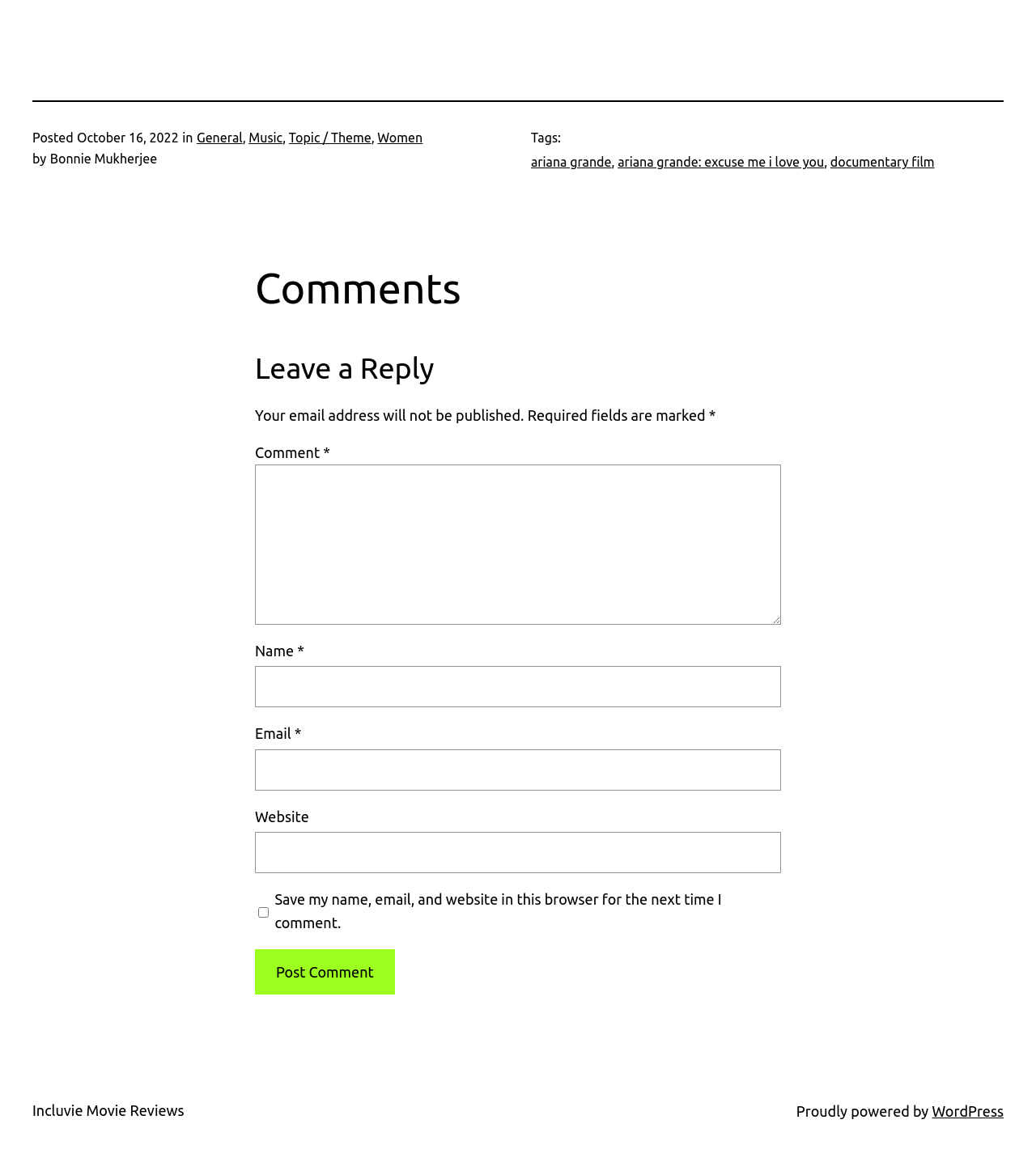Please examine the image and provide a detailed answer to the question: What is the author of the article?

I found the author of the article by looking at the StaticText element with the text 'Bonnie Mukherjee' which is a sibling of the StaticText element with the text 'by'.